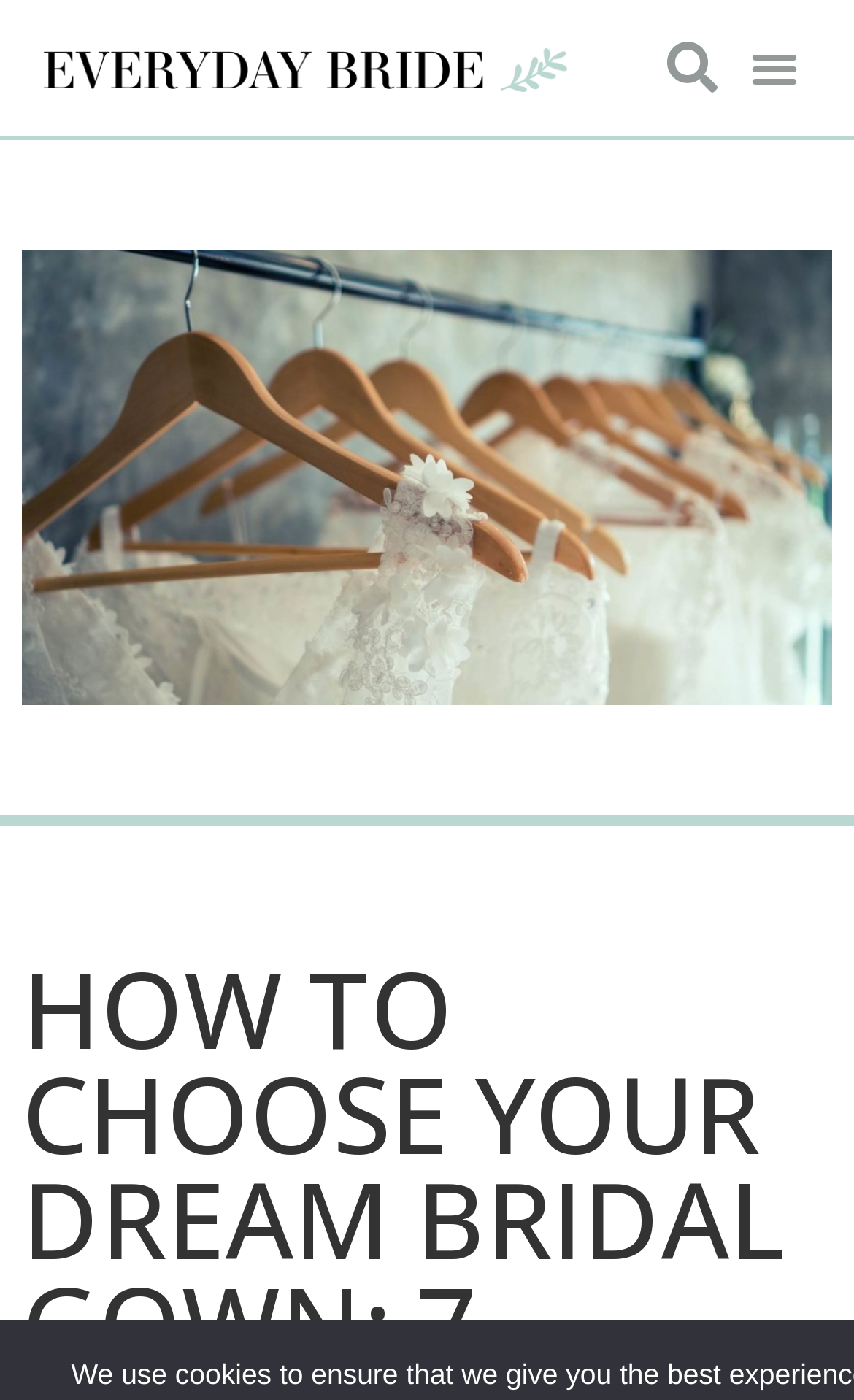Please find and report the primary heading text from the webpage.

HOW TO CHOOSE YOUR DREAM BRIDAL GOWN: 7 THINGS TO KNOW